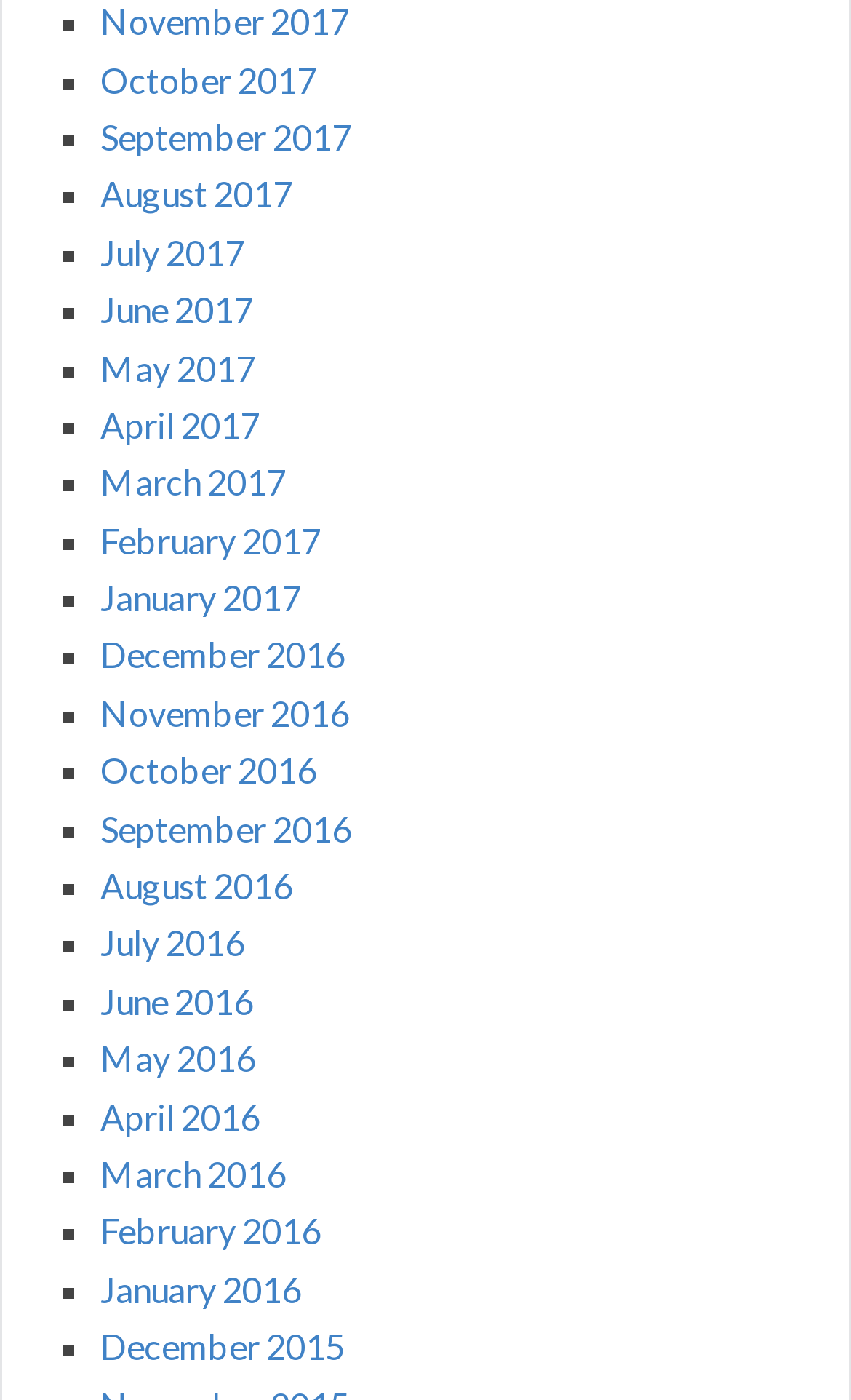Answer the question with a single word or phrase: 
How many months are listed?

24